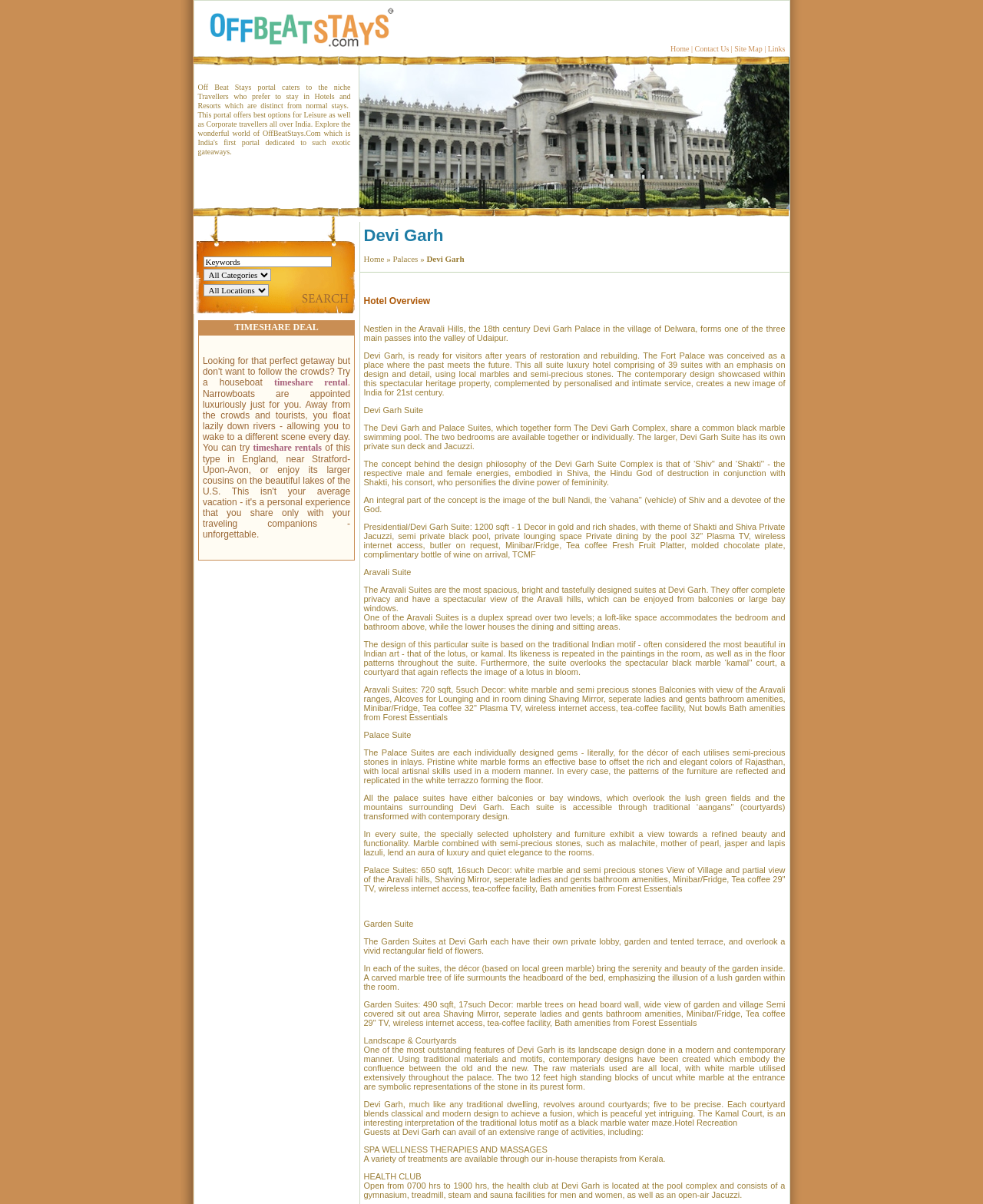Find the bounding box coordinates of the clickable area required to complete the following action: "Select an option from the 'All Categories' dropdown".

[0.207, 0.223, 0.275, 0.233]